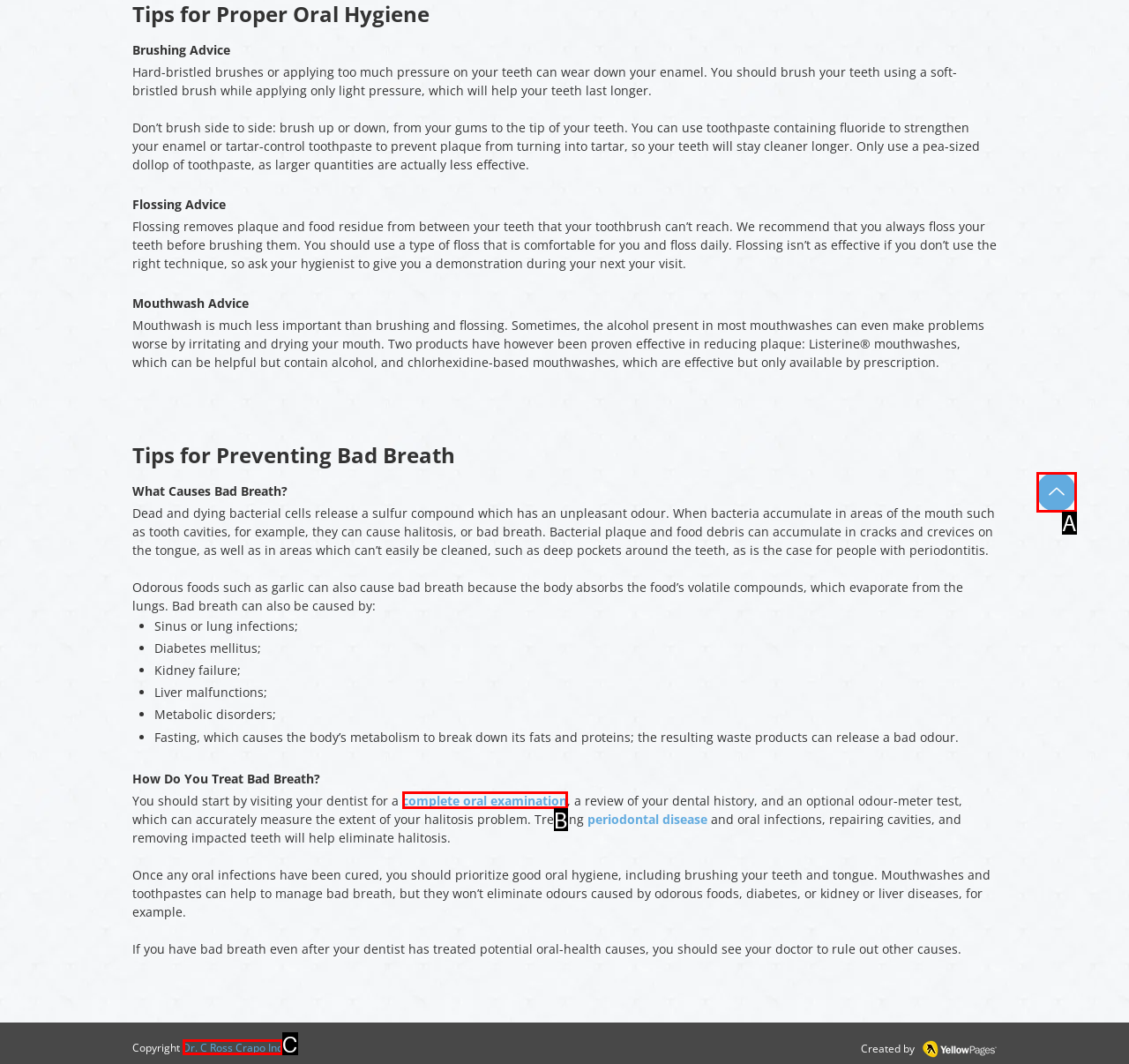Based on the description: Up, select the HTML element that fits best. Provide the letter of the matching option.

A